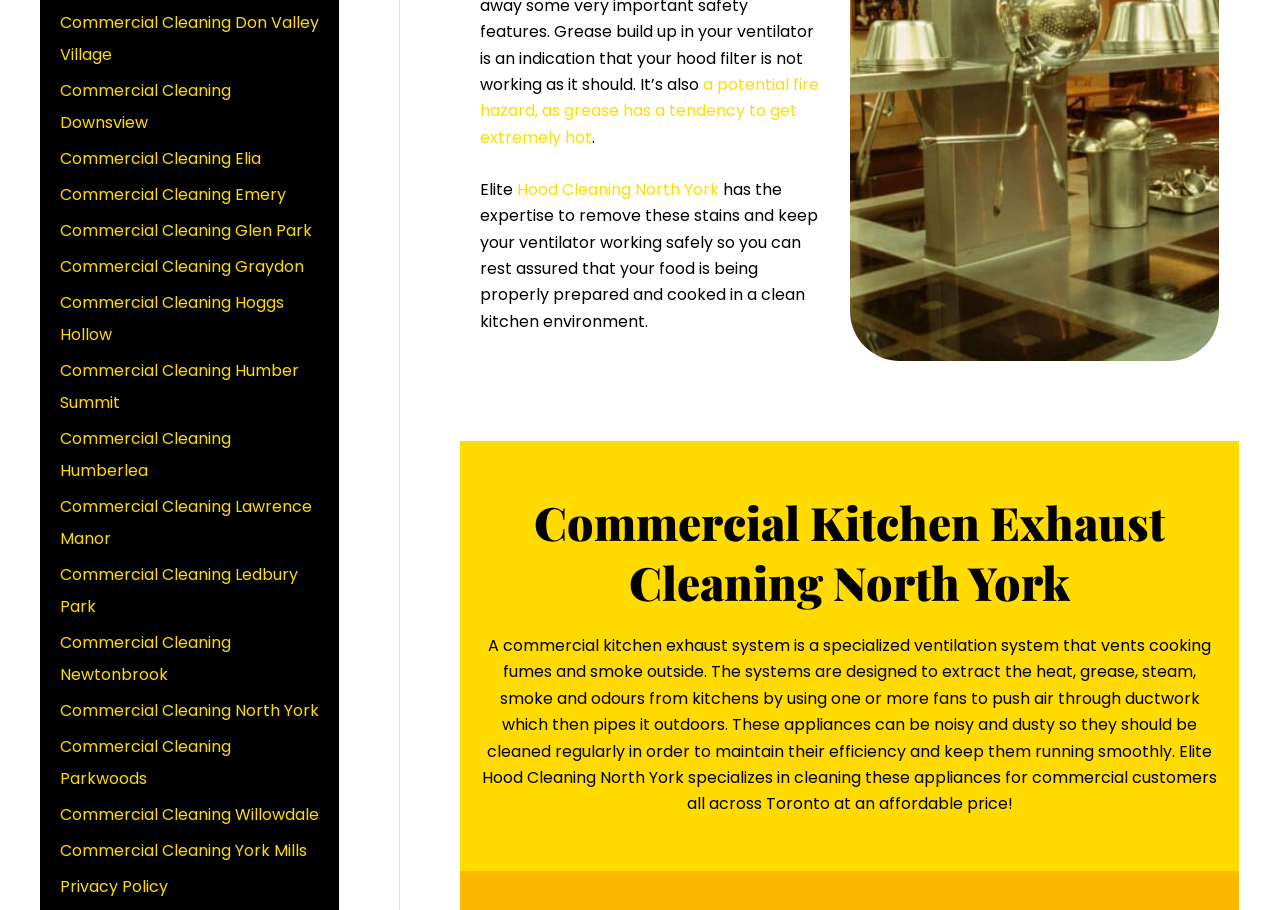Where does Elite offer its commercial kitchen exhaust cleaning services?
Kindly offer a detailed explanation using the data available in the image.

The webpage states that Elite specializes in cleaning commercial kitchen exhaust systems for customers all across Toronto at an affordable price, which suggests that their services are available throughout the city.